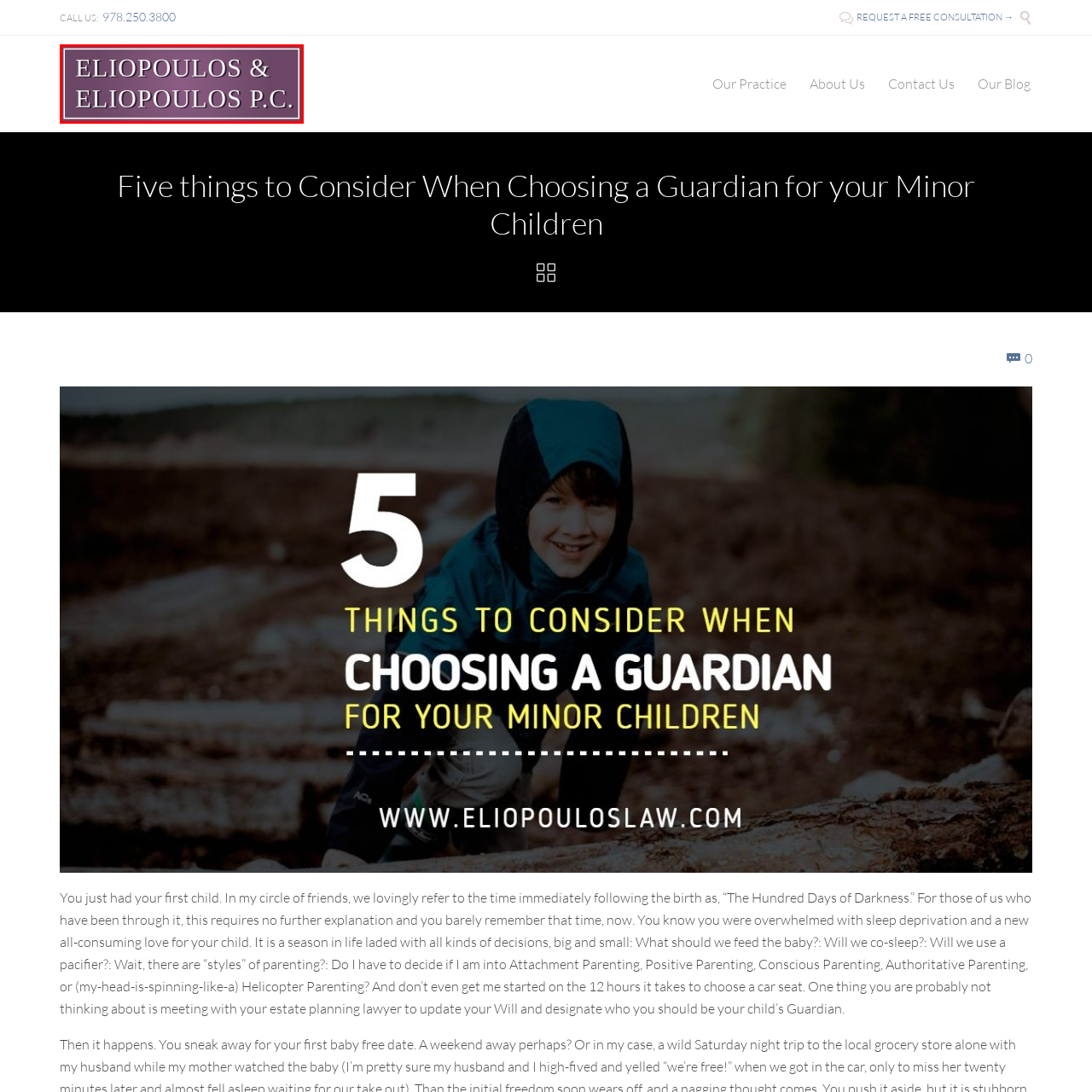Provide a comprehensive description of the image highlighted by the red bounding box.

The image features an elegant purple background displaying the name of the law firm "ELIOPOULOS & ELIOPULOUS P.C." in crisp, white uppercase letters. This professional design serves to highlight the firm’s identity, conveying a sense of trust and authority, particularly in the context of legal services provided by Chelmsford Real Estate Attorneys Eliopoulos & Eliopoulos, PC. The simplicity and clarity of the text emphasize their commitment to professionalism, making it easily recognizable for clients seeking comprehensive legal assistance.